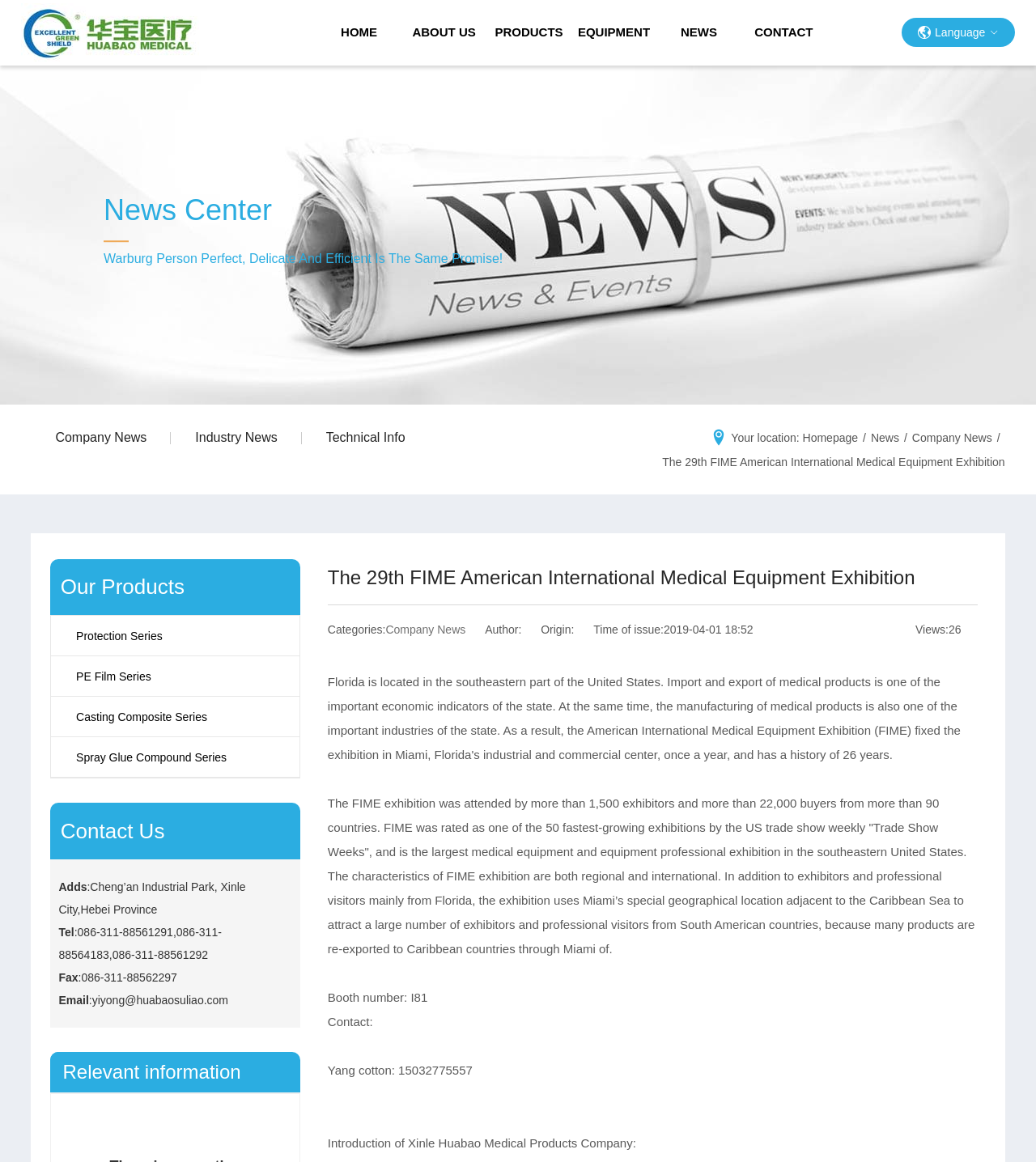Predict the bounding box coordinates of the UI element that matches this description: "PE Film Series". The coordinates should be in the format [left, top, right, bottom] with each value between 0 and 1.

[0.074, 0.577, 0.146, 0.588]